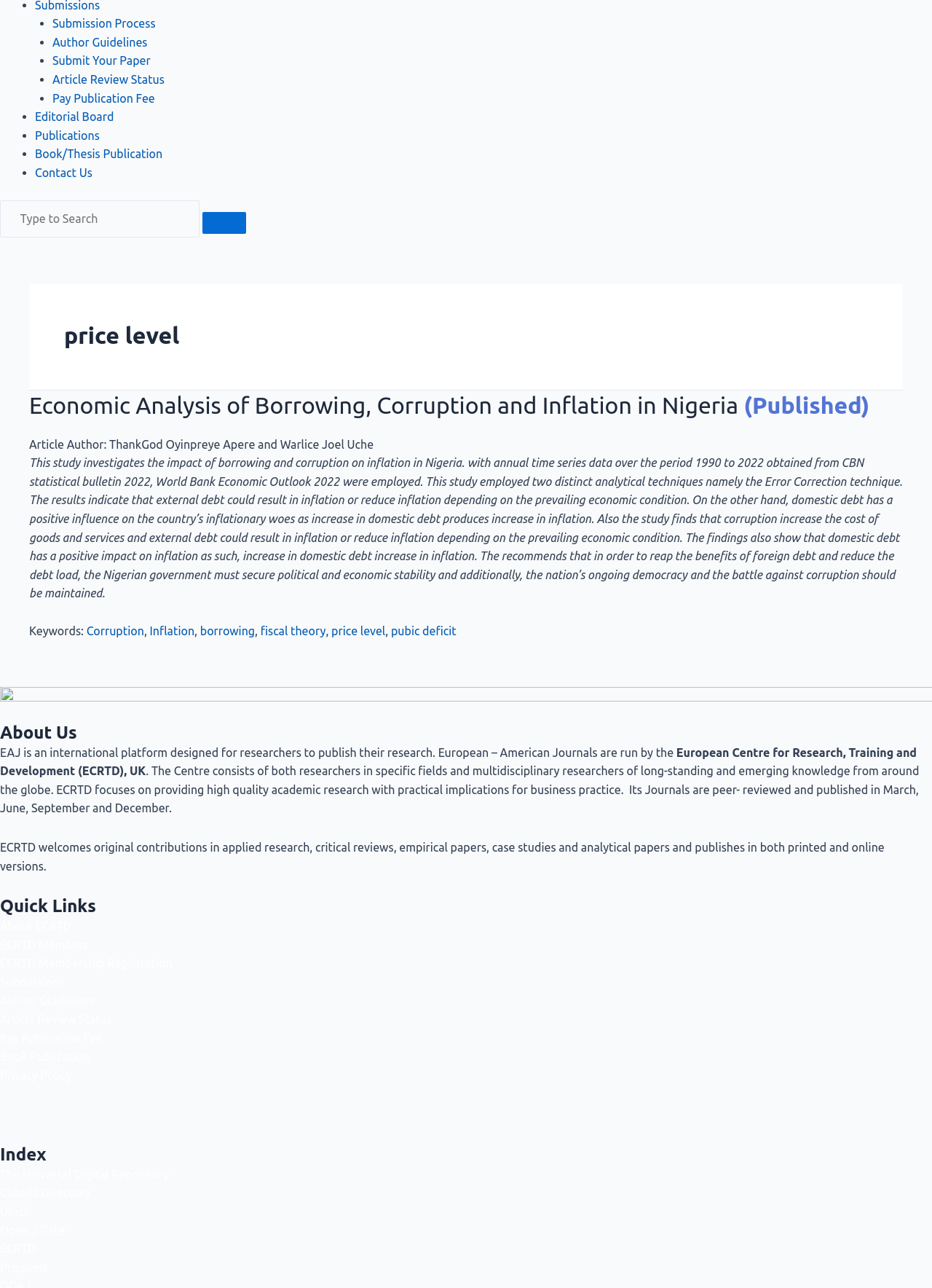Locate the bounding box of the user interface element based on this description: "Donate".

None